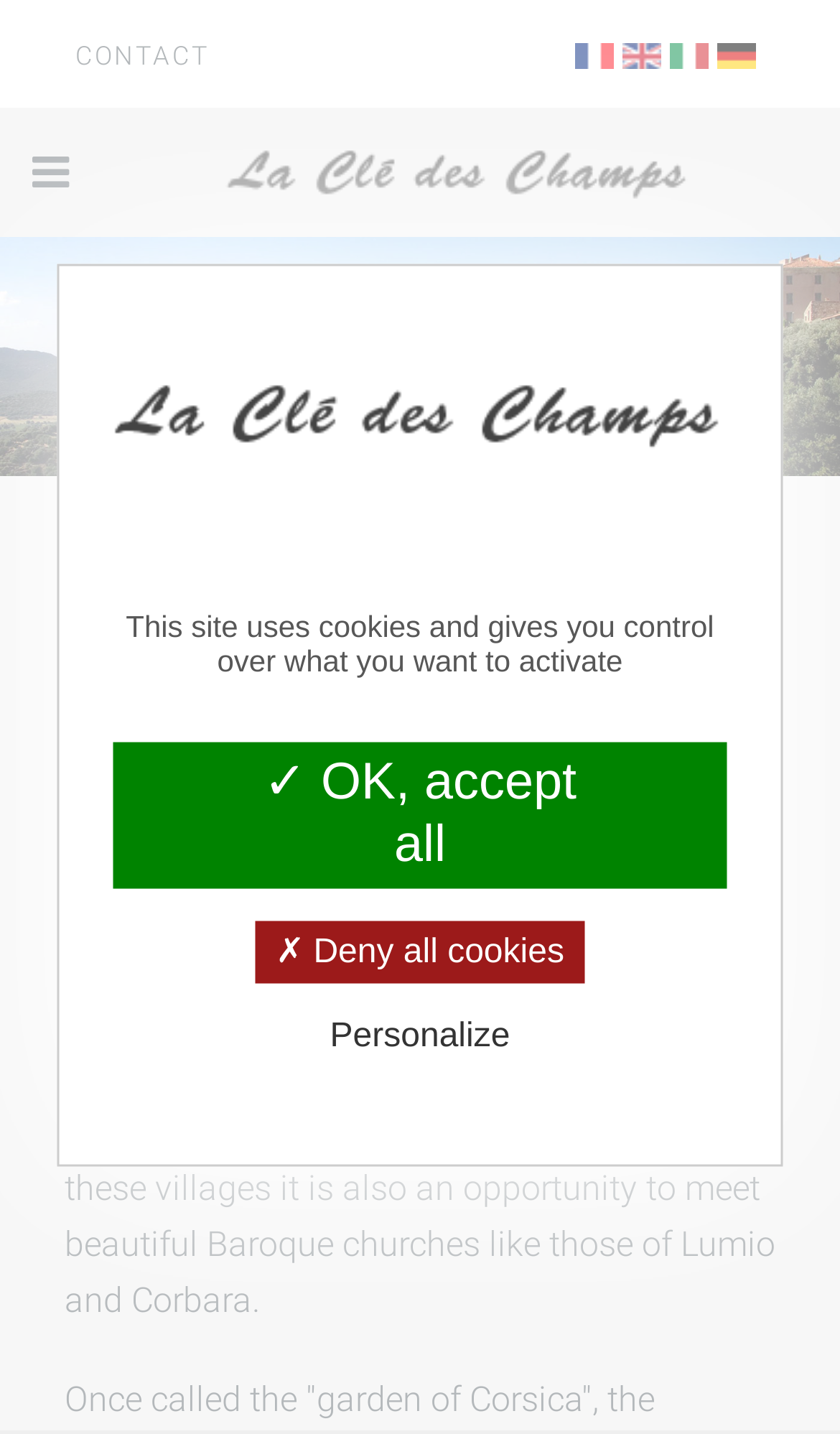Provide the bounding box coordinates of the section that needs to be clicked to accomplish the following instruction: "Explore the area."

[0.077, 0.378, 0.923, 0.438]